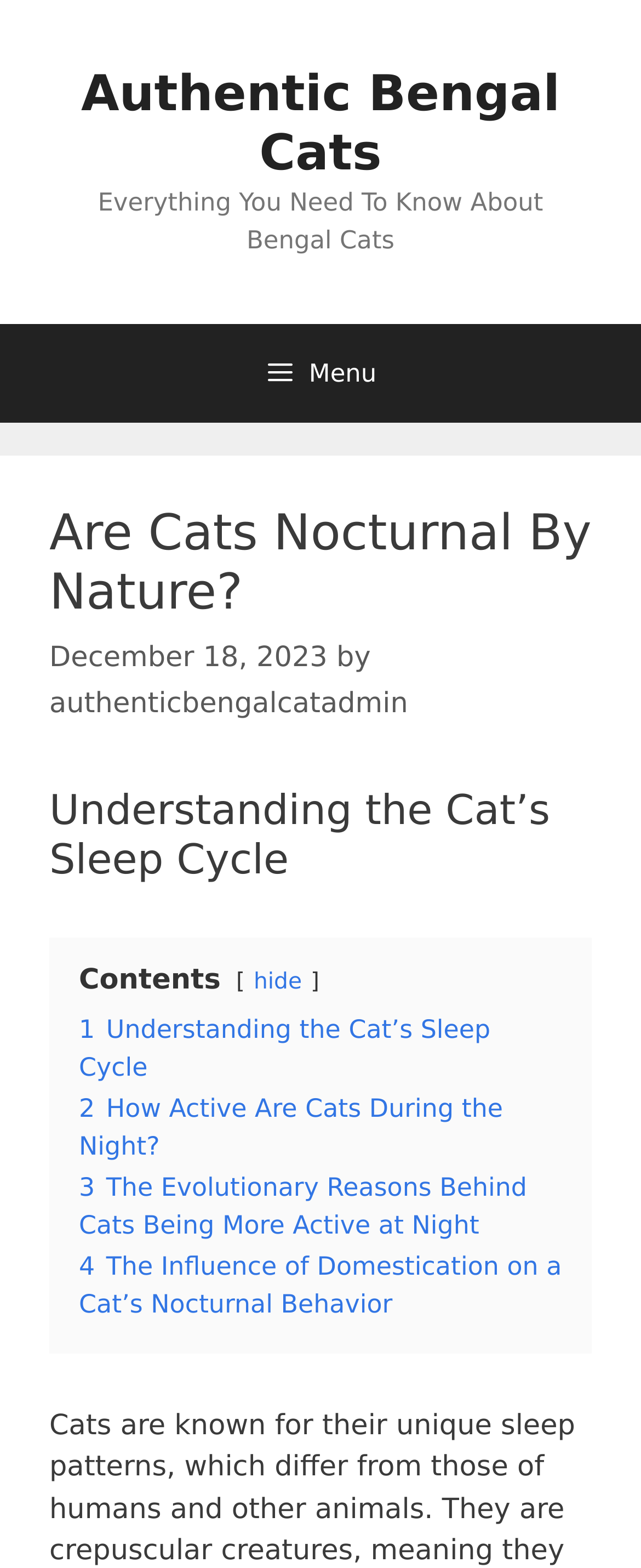Determine the bounding box for the UI element described here: "Authentic Bengal Cats".

[0.126, 0.042, 0.874, 0.116]